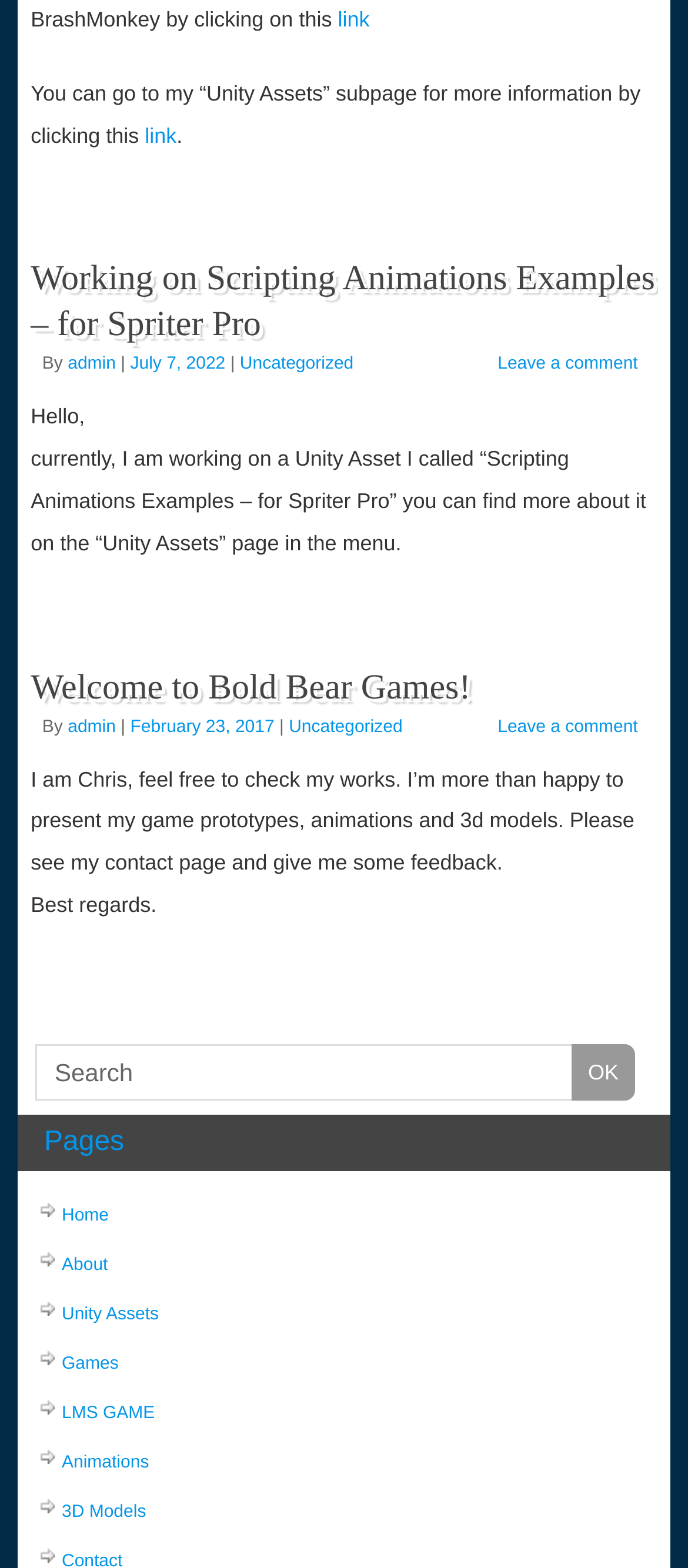What is the purpose of the textbox?
From the image, provide a succinct answer in one word or a short phrase.

Search